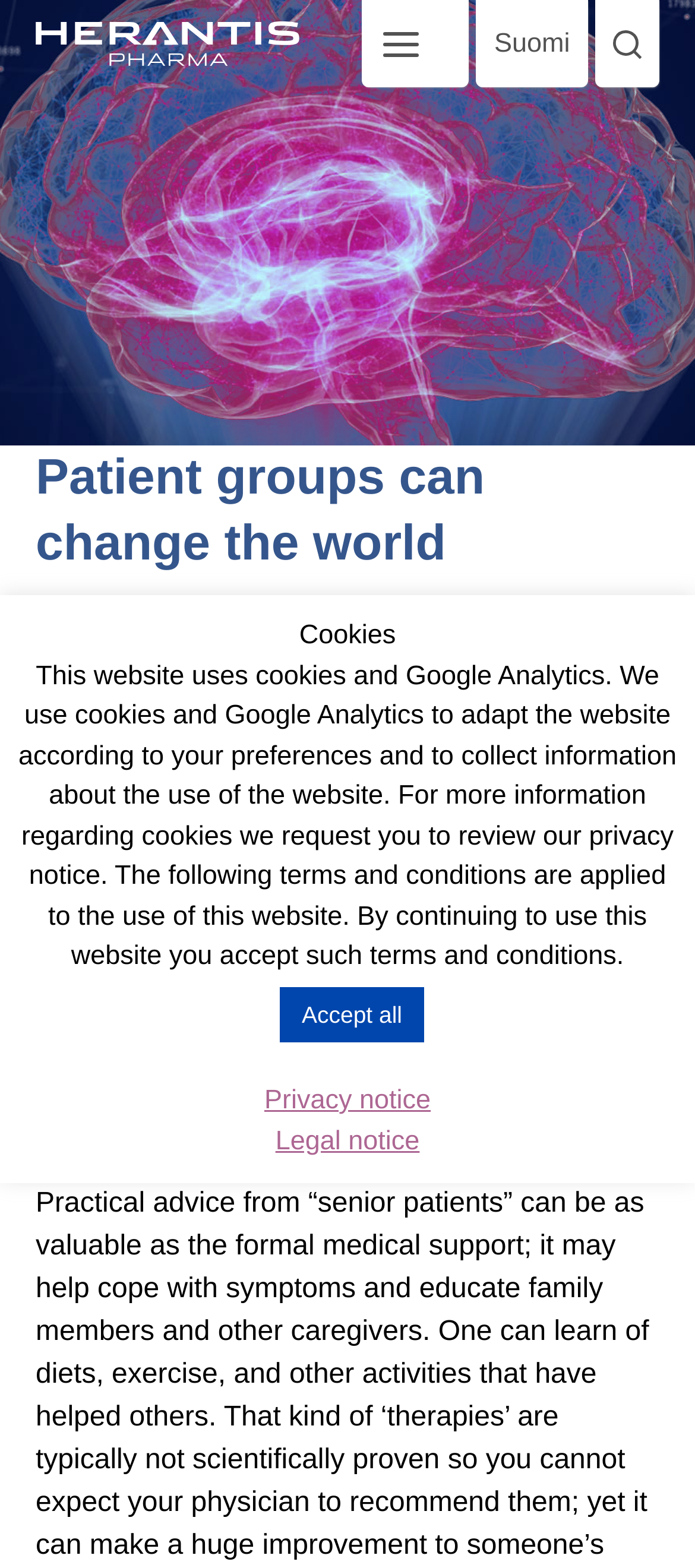Elaborate on the webpage's design and content in a detailed caption.

The webpage is about Herantis Pharma, with a focus on patient groups. At the top, there is a navigation section with a logo of Herantis Pharma on the left, a toggle navigation button in the middle, and a language selection link "Suomi" on the right. Next to the logo, there is a toggle site search button. 

Below the navigation section, there is a large heading that reads "Patient groups can change the world", followed by a subheading "Pekka Simula 05.06.2017". 

The main content of the webpage is a passage of text that discusses the importance of patient support or patient advocacy groups for individuals with chronic diseases. The text is divided into two paragraphs, with the first paragraph describing the situation of being diagnosed with a chronic disease and the second paragraph emphasizing the need for patient support groups. 

At the bottom of the page, there is a section related to cookies and privacy. It includes a brief description of the website's use of cookies and Google Analytics, followed by three buttons: "Accept all", "Cookie settings", and two links to "Privacy notice" and "Legal notice".